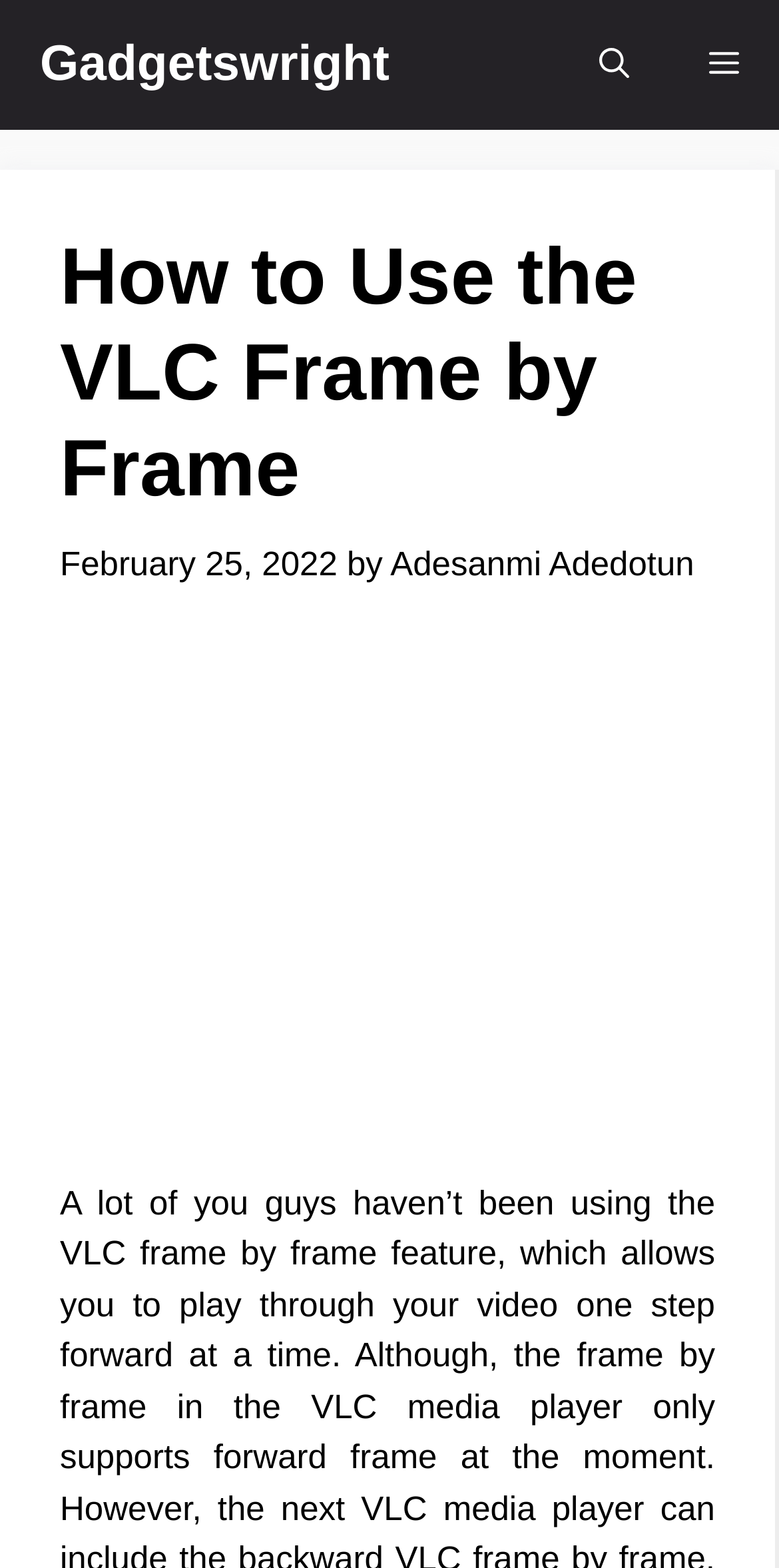What is the main topic of the article?
Based on the screenshot, answer the question with a single word or phrase.

VLC frame by frame